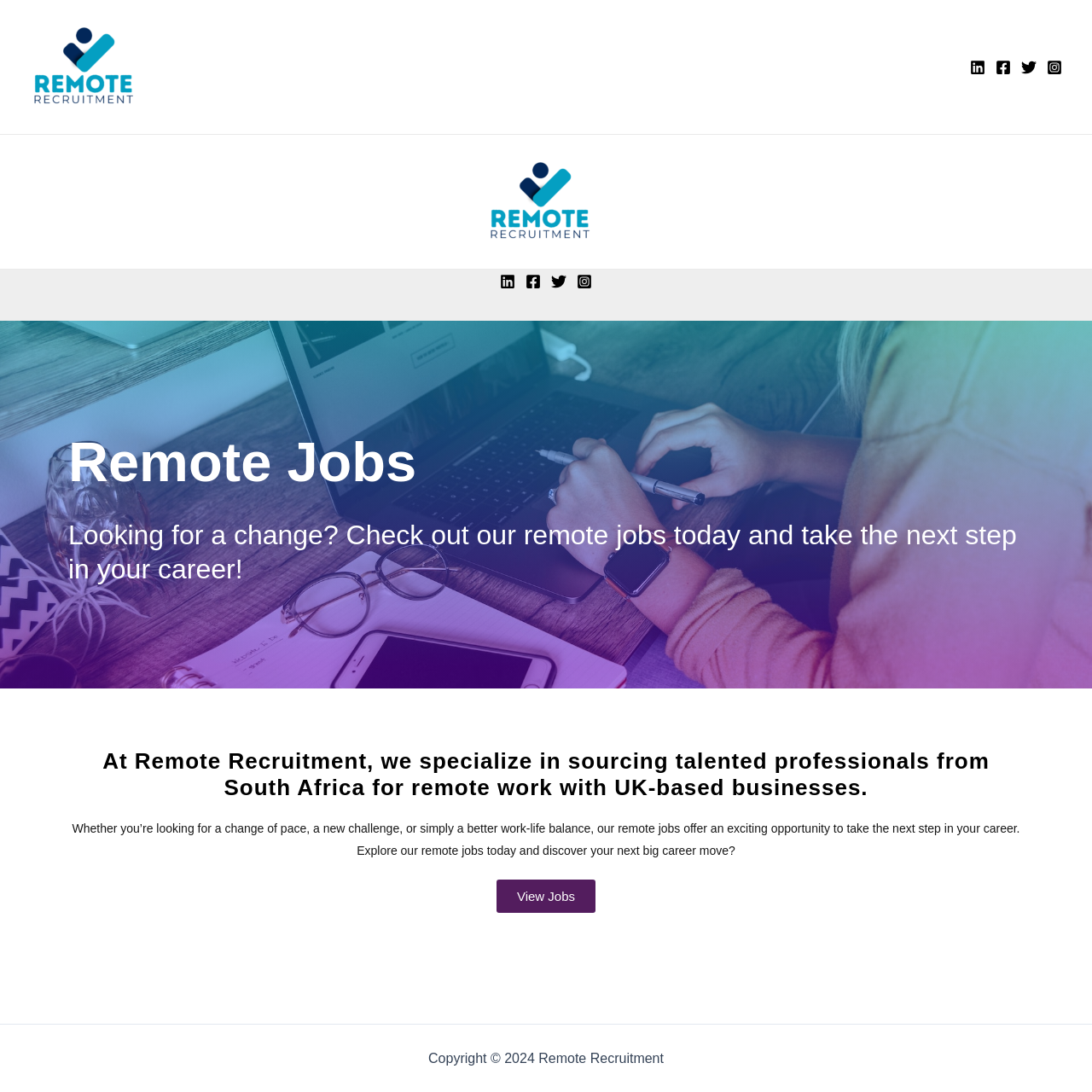Predict the bounding box of the UI element based on the description: "alt="Remote Recruitment logo"". The coordinates should be four float numbers between 0 and 1, formatted as [left, top, right, bottom].

[0.445, 0.177, 0.543, 0.19]